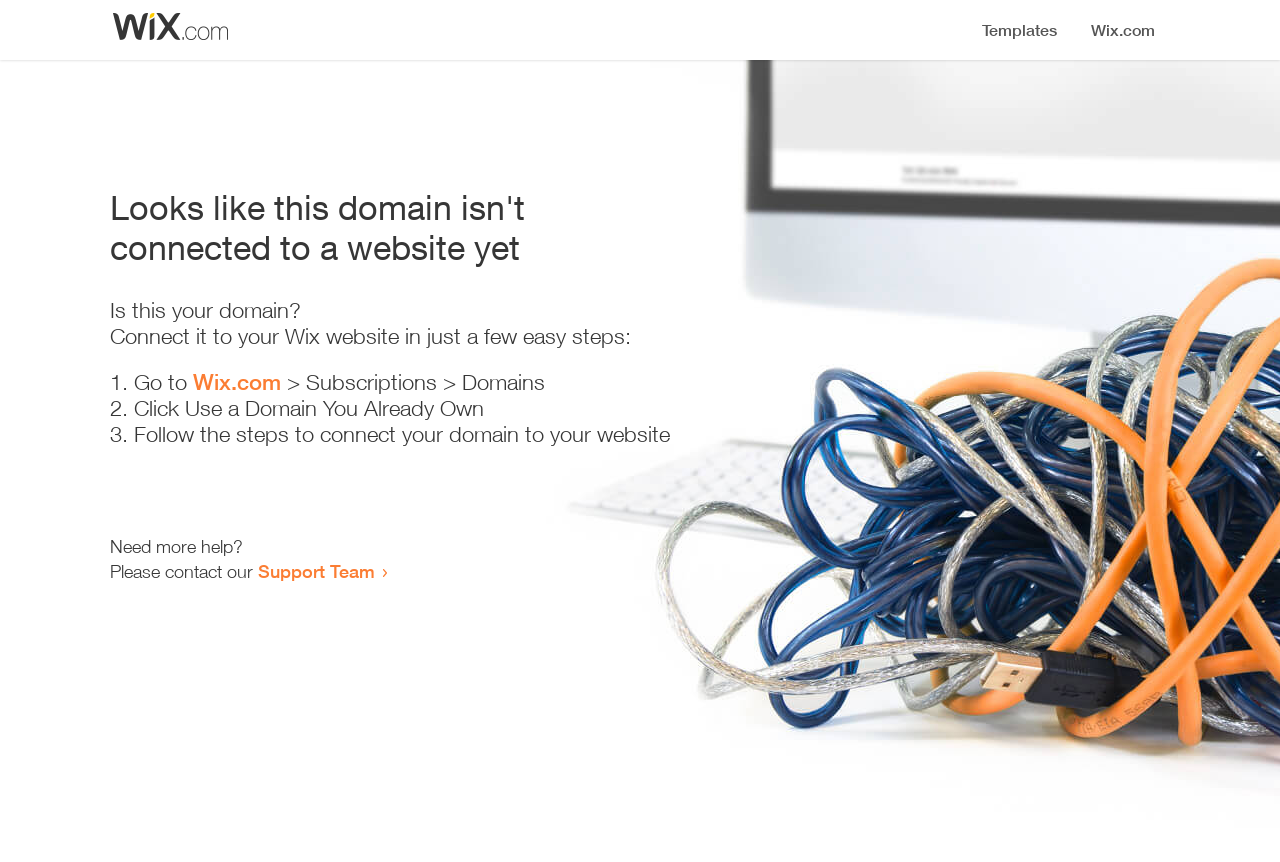How many steps are required to connect the domain to a website?
Using the details shown in the screenshot, provide a comprehensive answer to the question.

The webpage provides a list of instructions to connect the domain to a website, which consists of three steps: going to Wix.com, clicking 'Use a Domain You Already Own', and following the steps to connect the domain to the website.